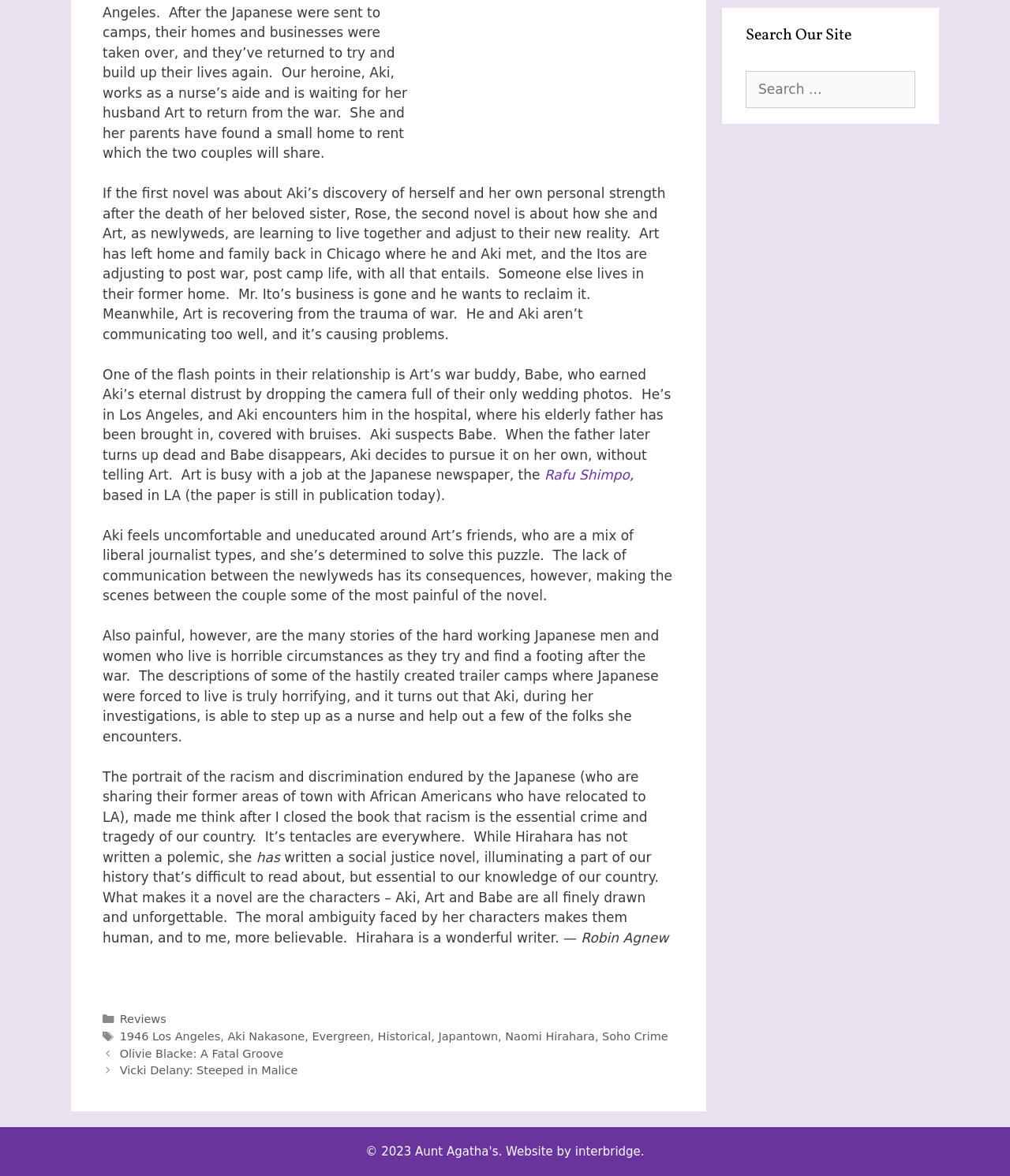Determine the bounding box coordinates for the HTML element mentioned in the following description: "Rafu Shimpo". The coordinates should be a list of four floats ranging from 0 to 1, represented as [left, top, right, bottom].

[0.539, 0.397, 0.623, 0.411]